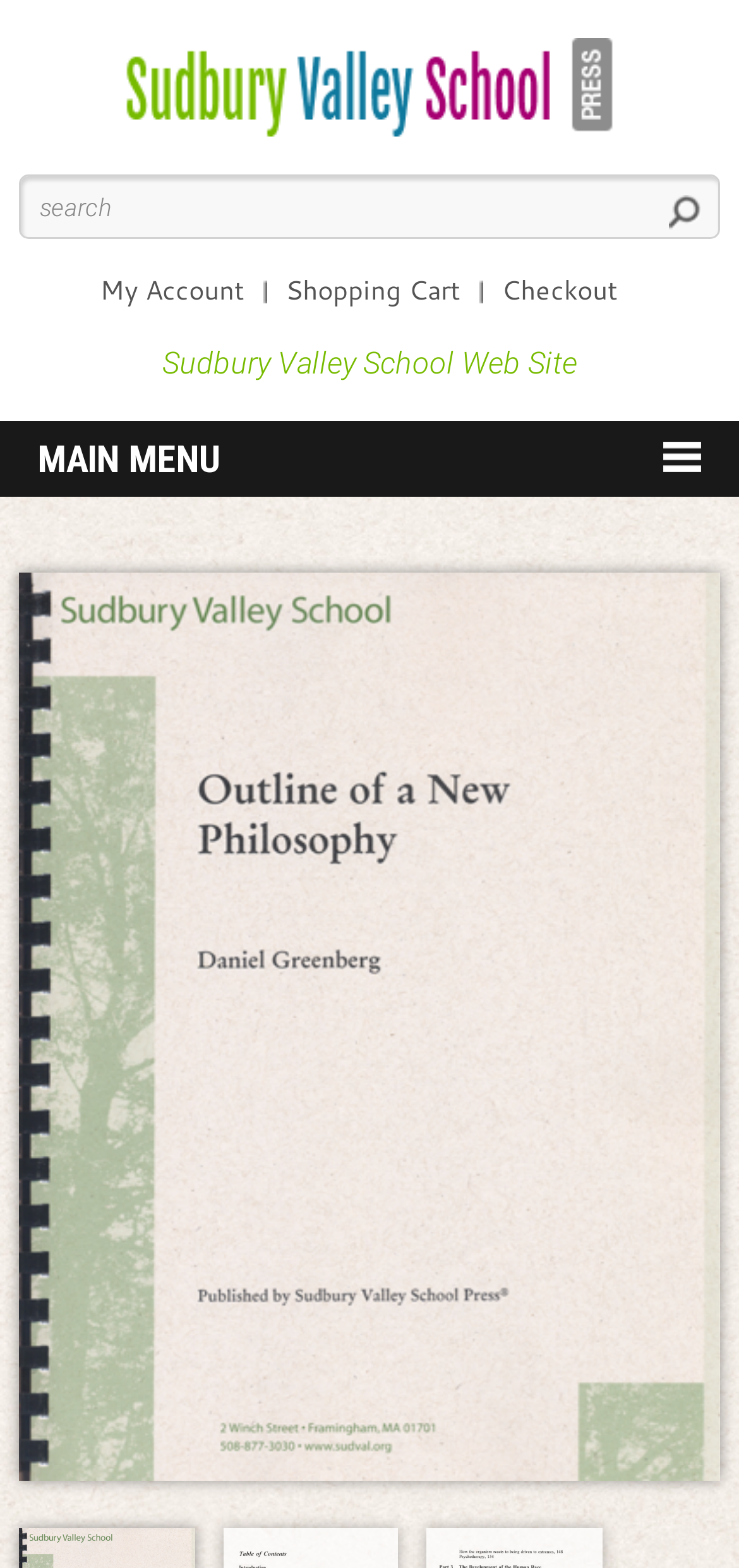Respond to the question below with a single word or phrase:
Is there a link to the Sudbury Valley School website?

Yes